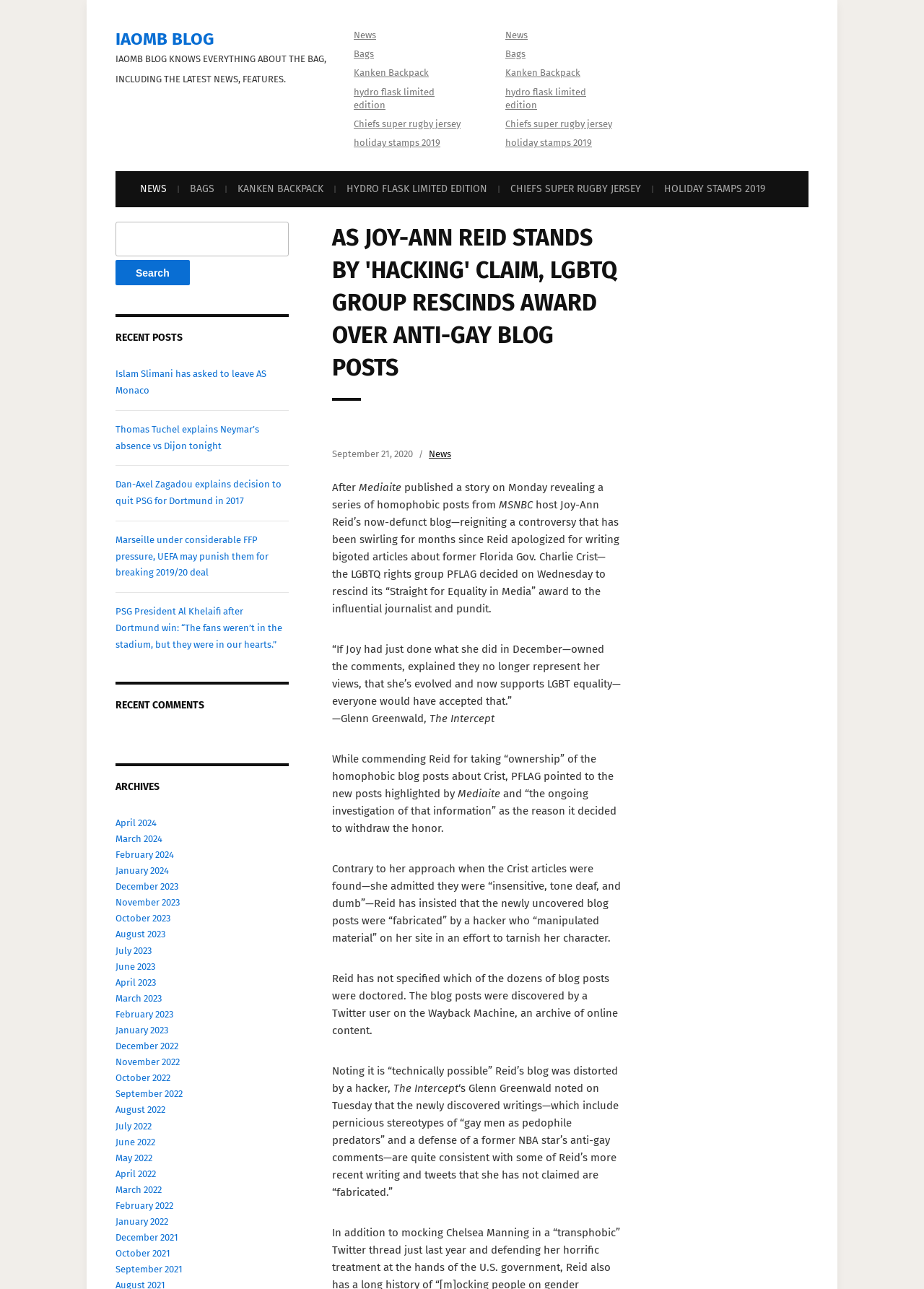Predict the bounding box coordinates of the UI element that matches this description: "Chiefs super rugby jersey". The coordinates should be in the format [left, top, right, bottom] with each value between 0 and 1.

[0.383, 0.092, 0.498, 0.1]